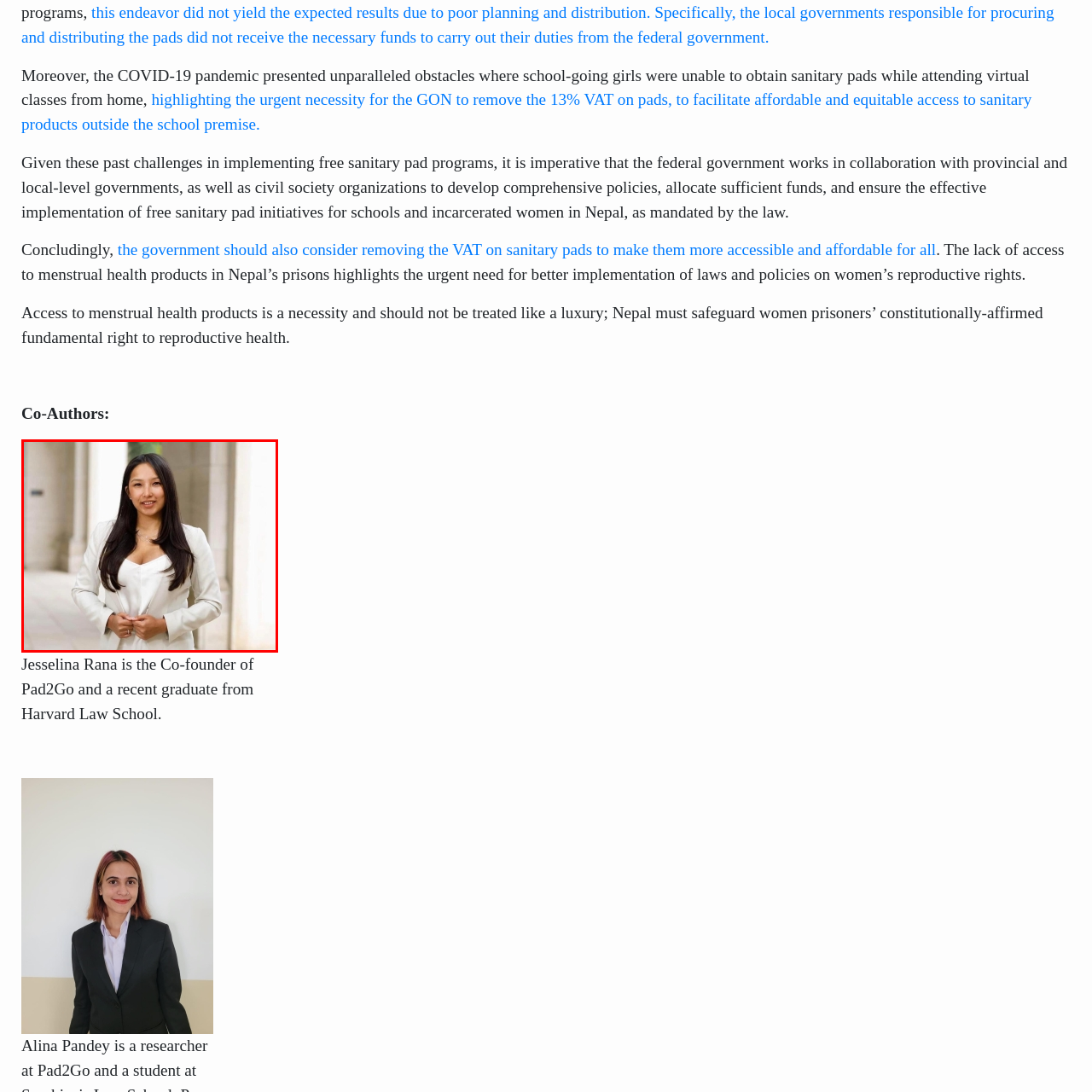Offer a detailed explanation of the elements found within the defined red outline.

The image features a woman standing confidently with a warm smile, dressed in a stylish white blazer over a sleek white top. She has long, flowing hair that frames her face, and the background suggests an elegant, urban setting with soft, natural light filtering through architectural elements. This photo appears to highlight her poise and professionalism, potentially indicative of her role in social advocacy or addressing important issues. She is identified as Jesselina Rana, a co-founder of Pad2Go and a recent graduate of Harvard Law School, reflecting her commitment to improving access to menstrual health products and reproductive rights in Nepal.